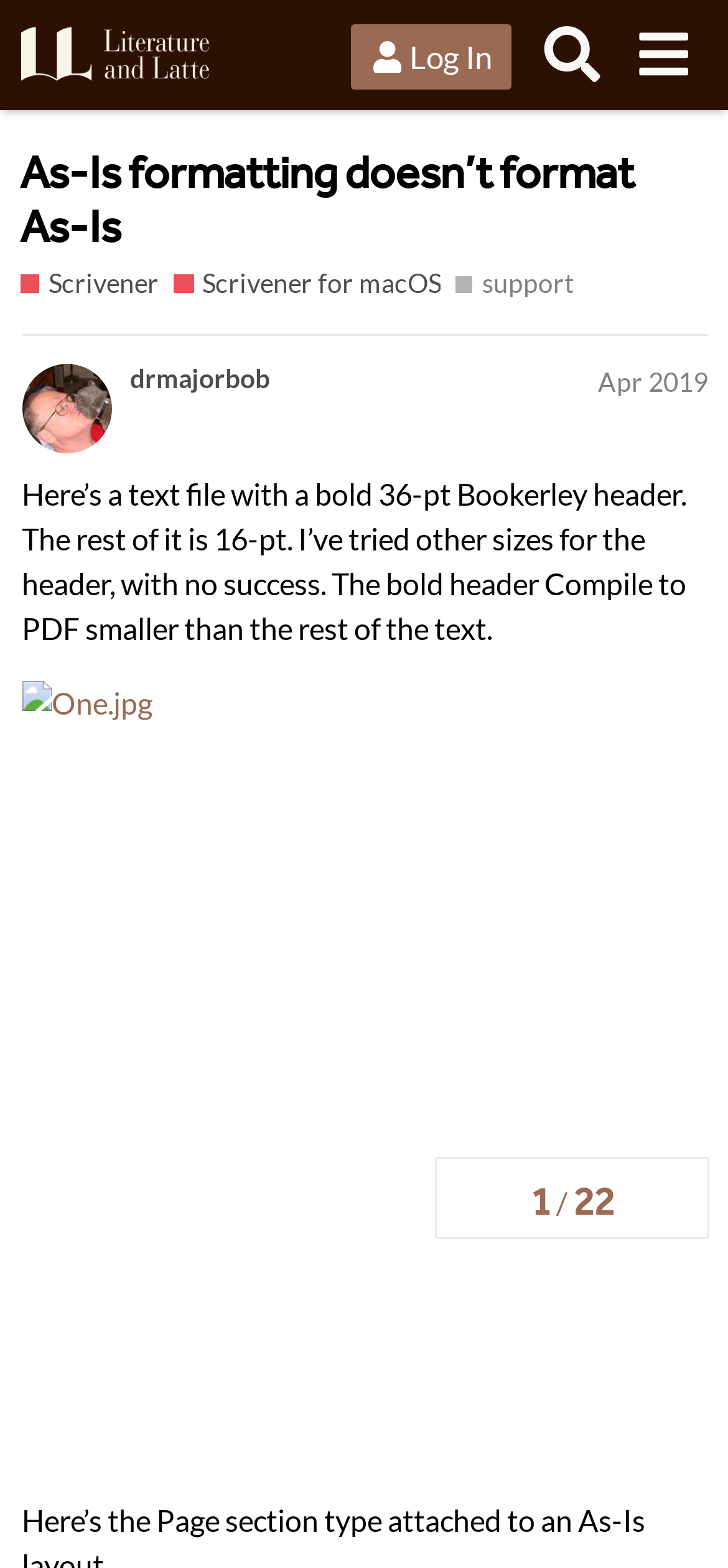Find the bounding box coordinates of the element you need to click on to perform this action: 'Click the link to support'. The coordinates should be represented by four float values between 0 and 1, in the format [left, top, right, bottom].

[0.627, 0.169, 0.788, 0.194]